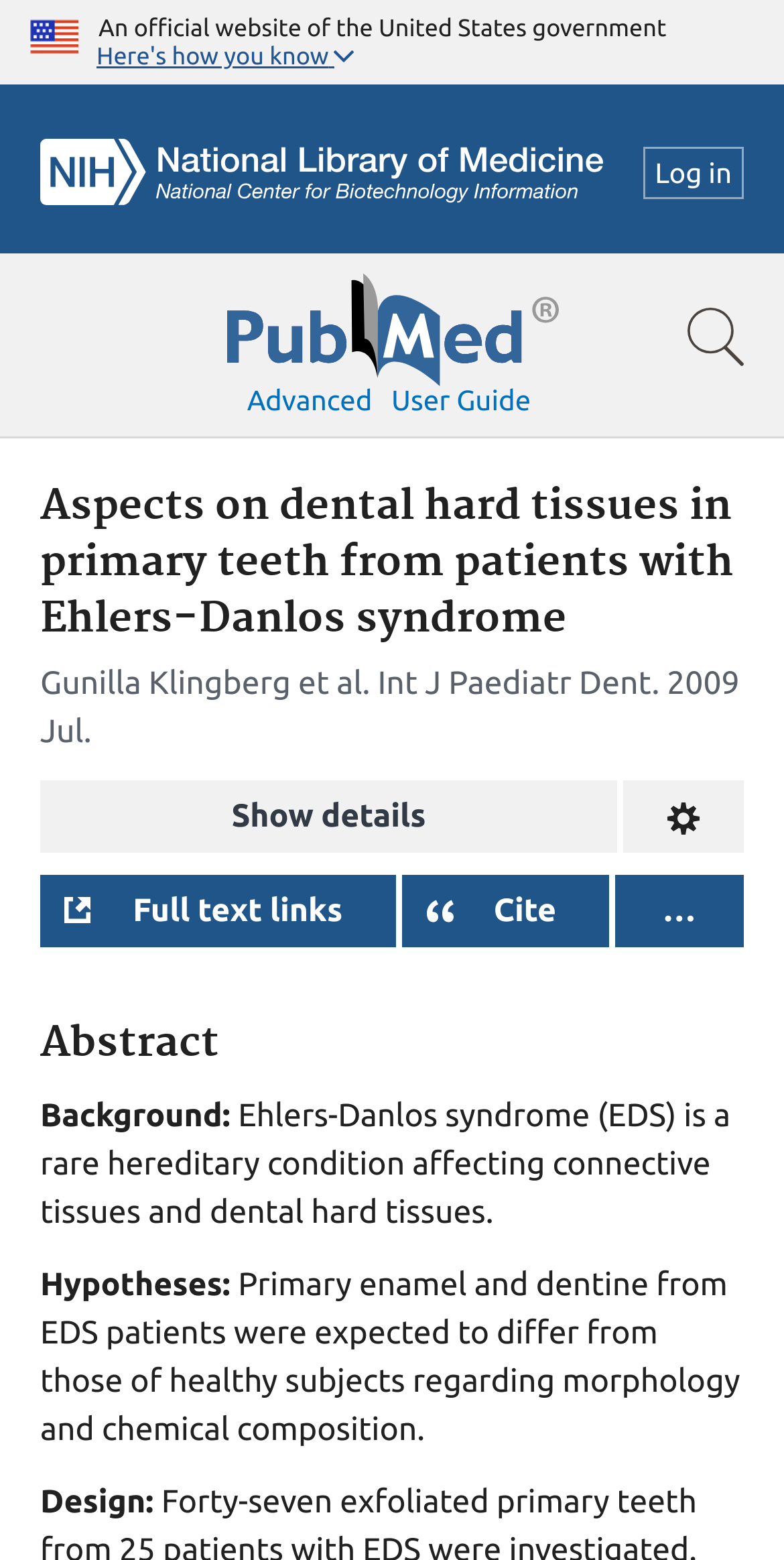Please give a succinct answer using a single word or phrase:
What is the background of the research mentioned in the article?

Ehlers-Danlos syndrome affecting connective tissues and dental hard tissues